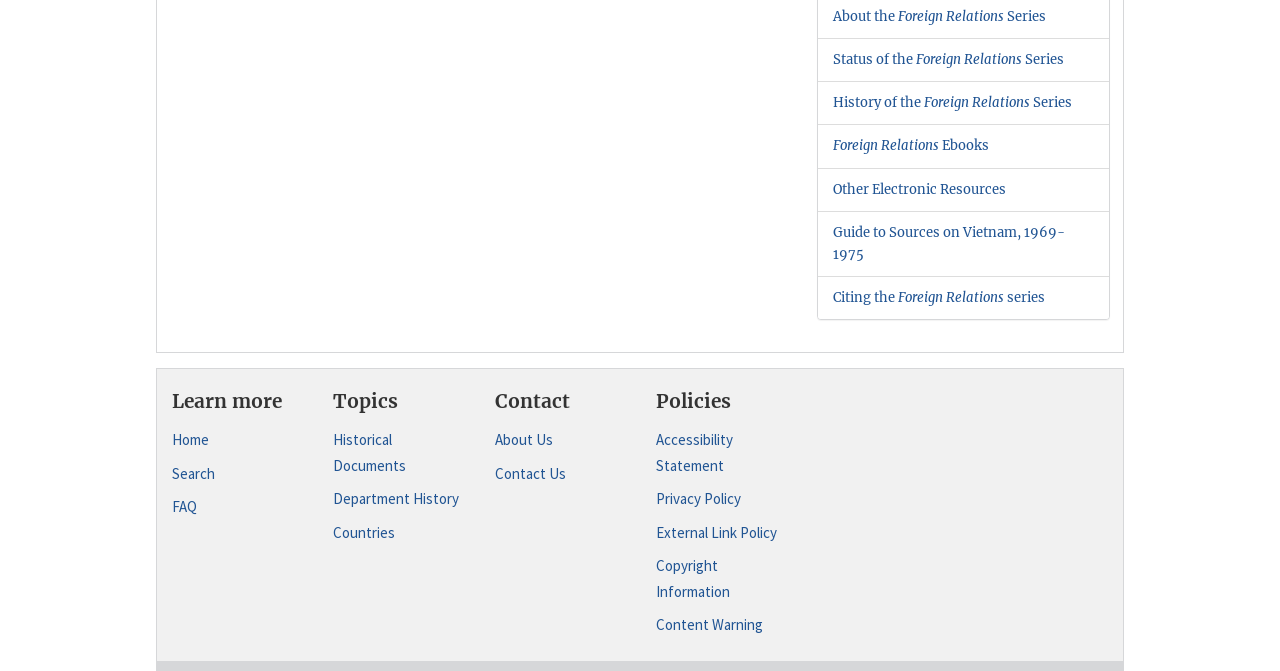Identify the bounding box coordinates of the clickable section necessary to follow the following instruction: "Learn more about the Foreign Relations Series". The coordinates should be presented as four float numbers from 0 to 1, i.e., [left, top, right, bottom].

[0.651, 0.012, 0.817, 0.037]